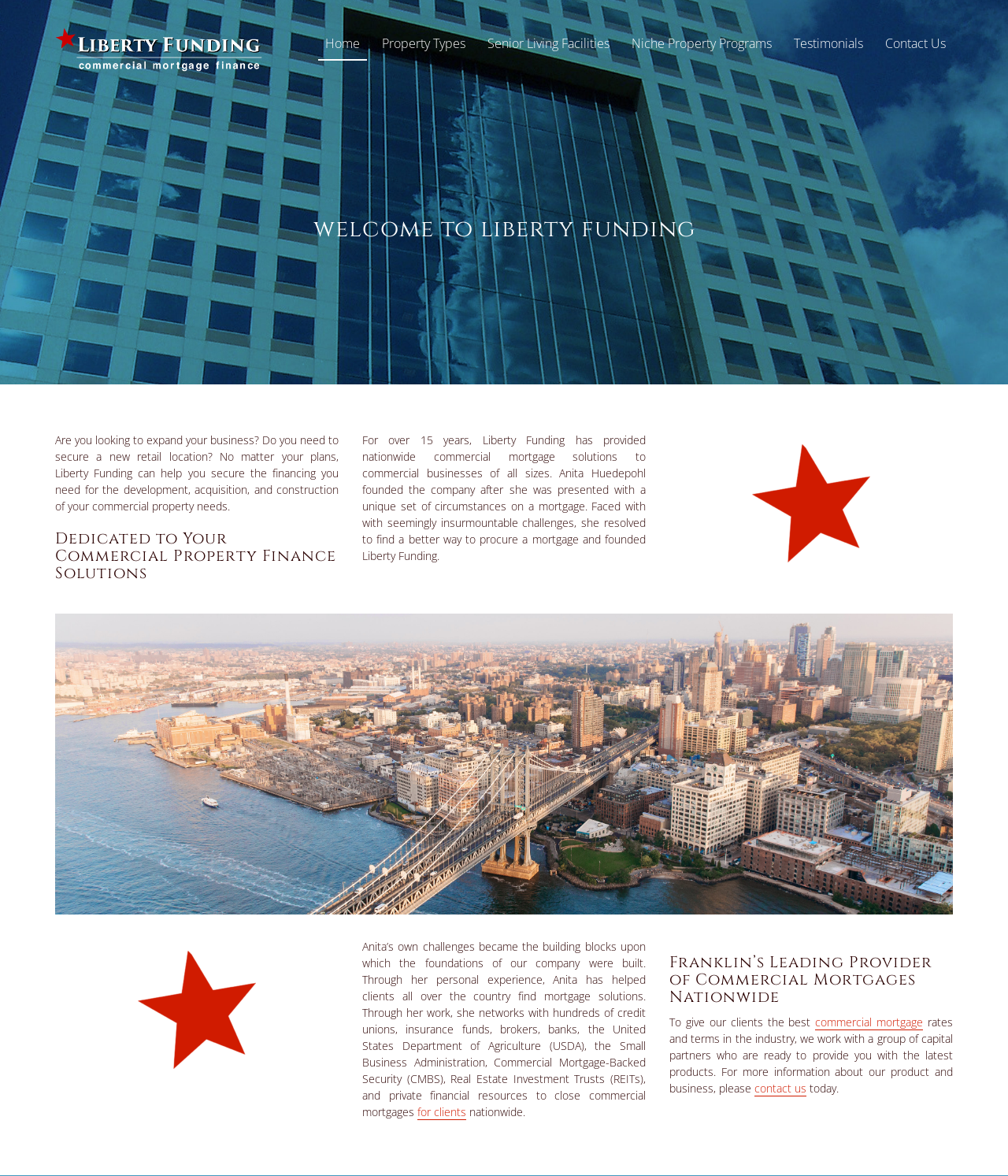Locate the bounding box coordinates of the area to click to fulfill this instruction: "Click the 'Home' link". The bounding box should be presented as four float numbers between 0 and 1, in the order [left, top, right, bottom].

[0.316, 0.023, 0.364, 0.05]